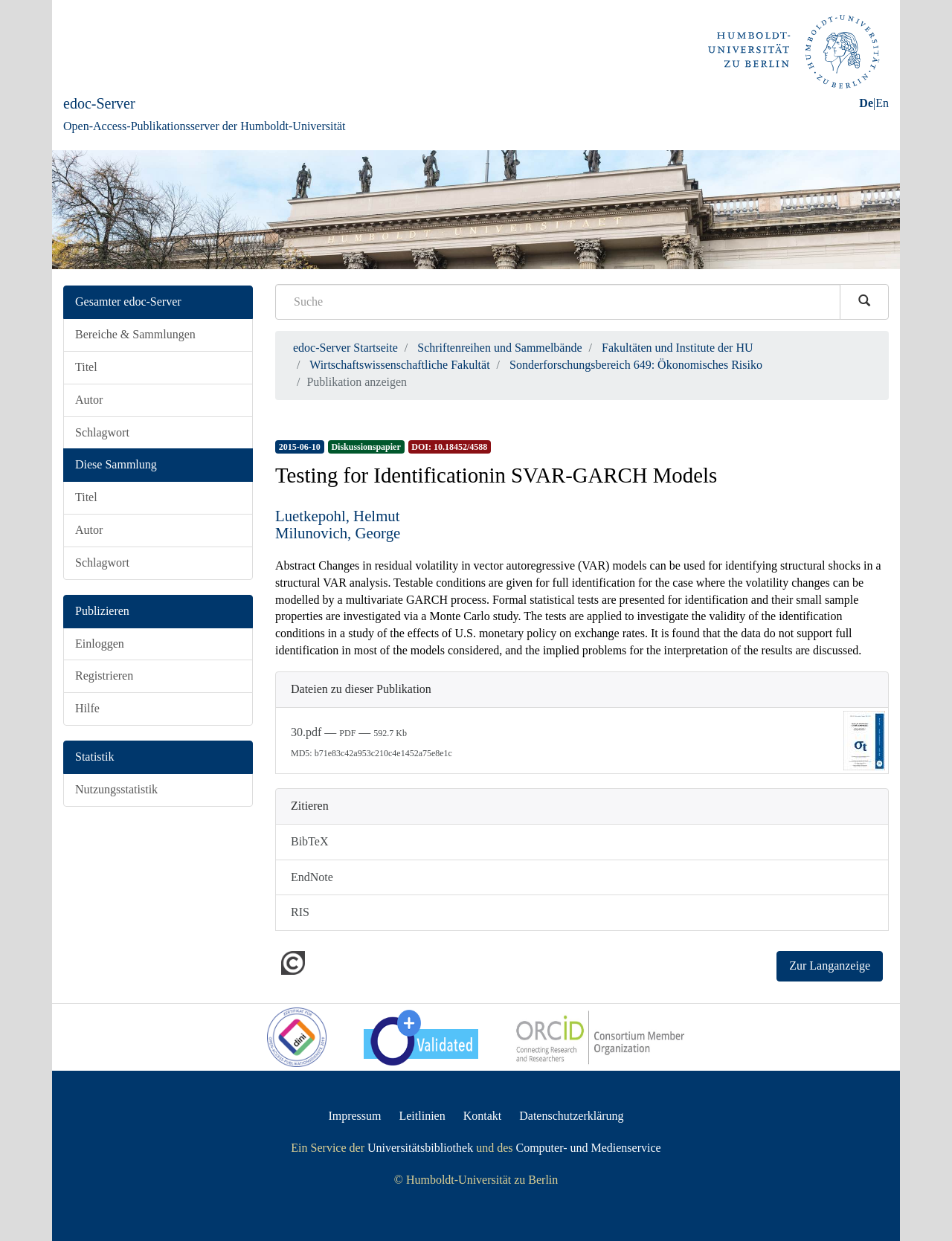Please identify the bounding box coordinates of the element that needs to be clicked to execute the following command: "Cite this publication". Provide the bounding box using four float numbers between 0 and 1, formatted as [left, top, right, bottom].

[0.305, 0.644, 0.345, 0.654]